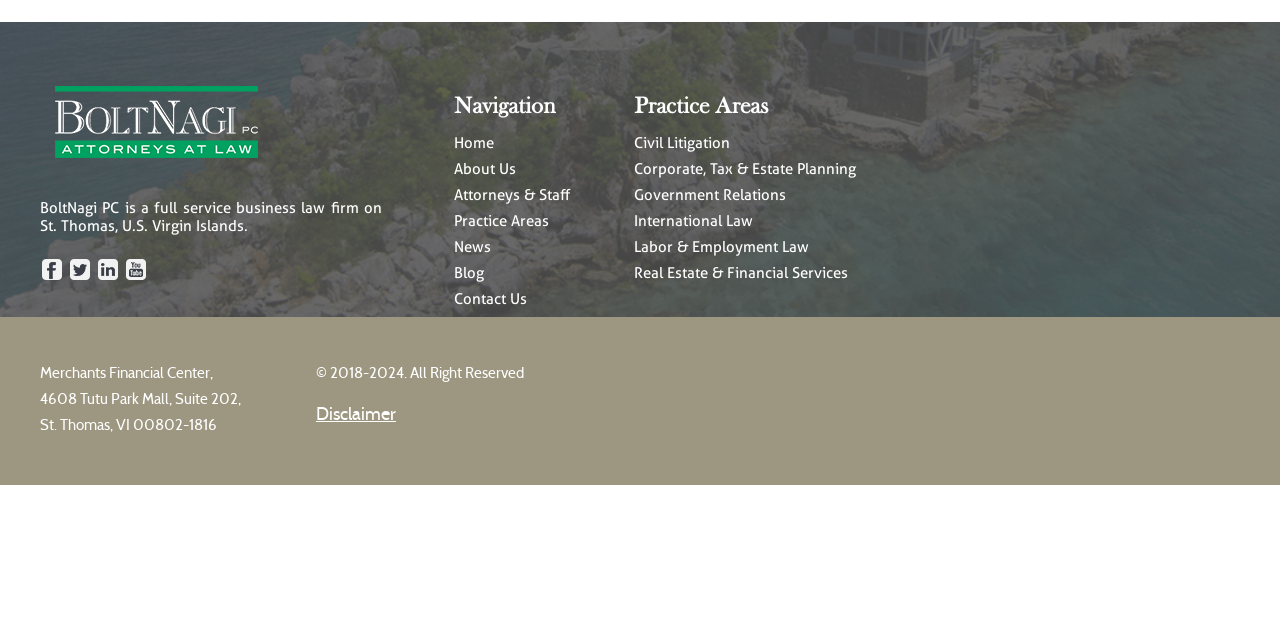Please provide the bounding box coordinate of the region that matches the element description: Disclaimer. Coordinates should be in the format (top-left x, top-left y, bottom-right x, bottom-right y) and all values should be between 0 and 1.

[0.247, 0.606, 0.416, 0.67]